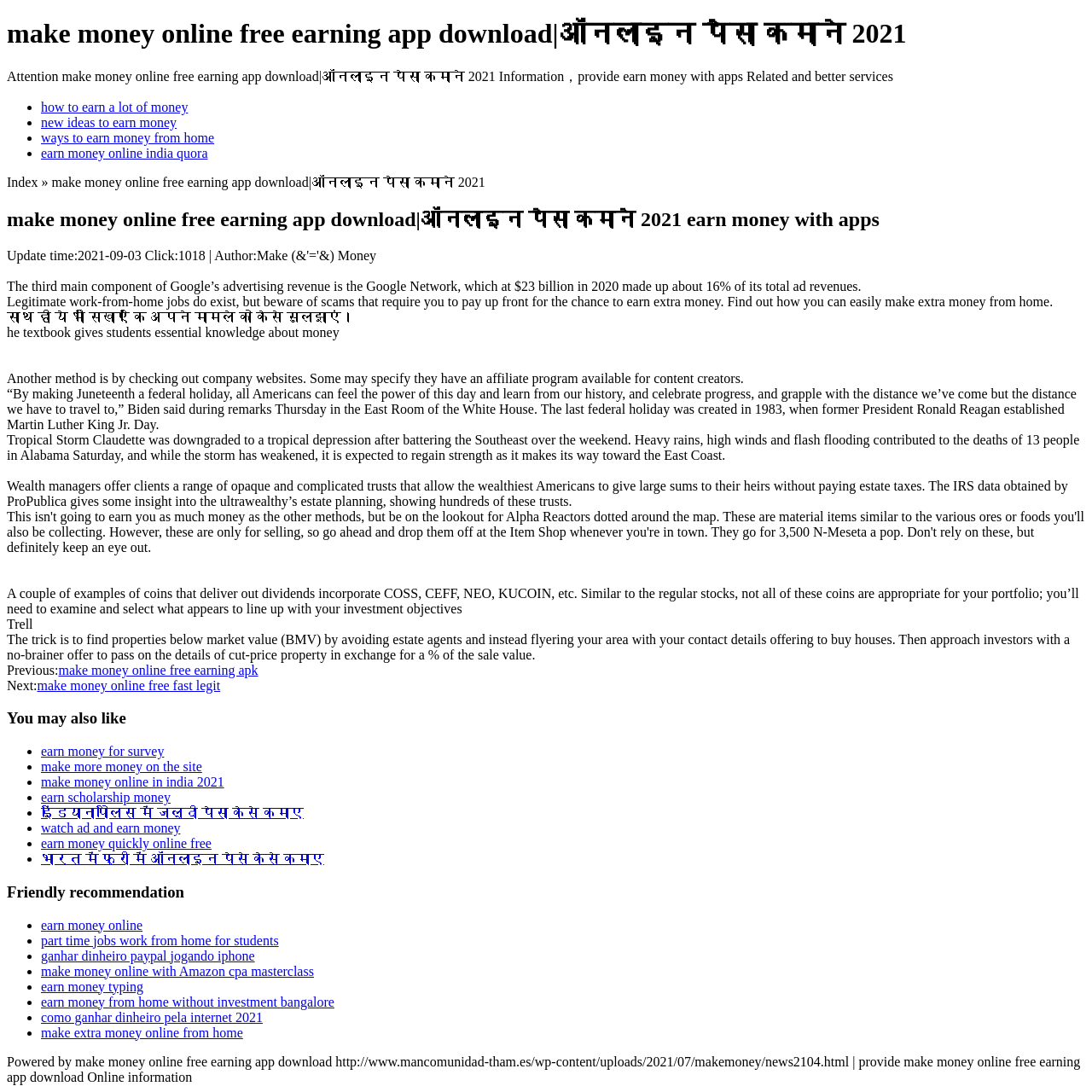Specify the bounding box coordinates of the area that needs to be clicked to achieve the following instruction: "click earn money online".

[0.038, 0.84, 0.131, 0.854]